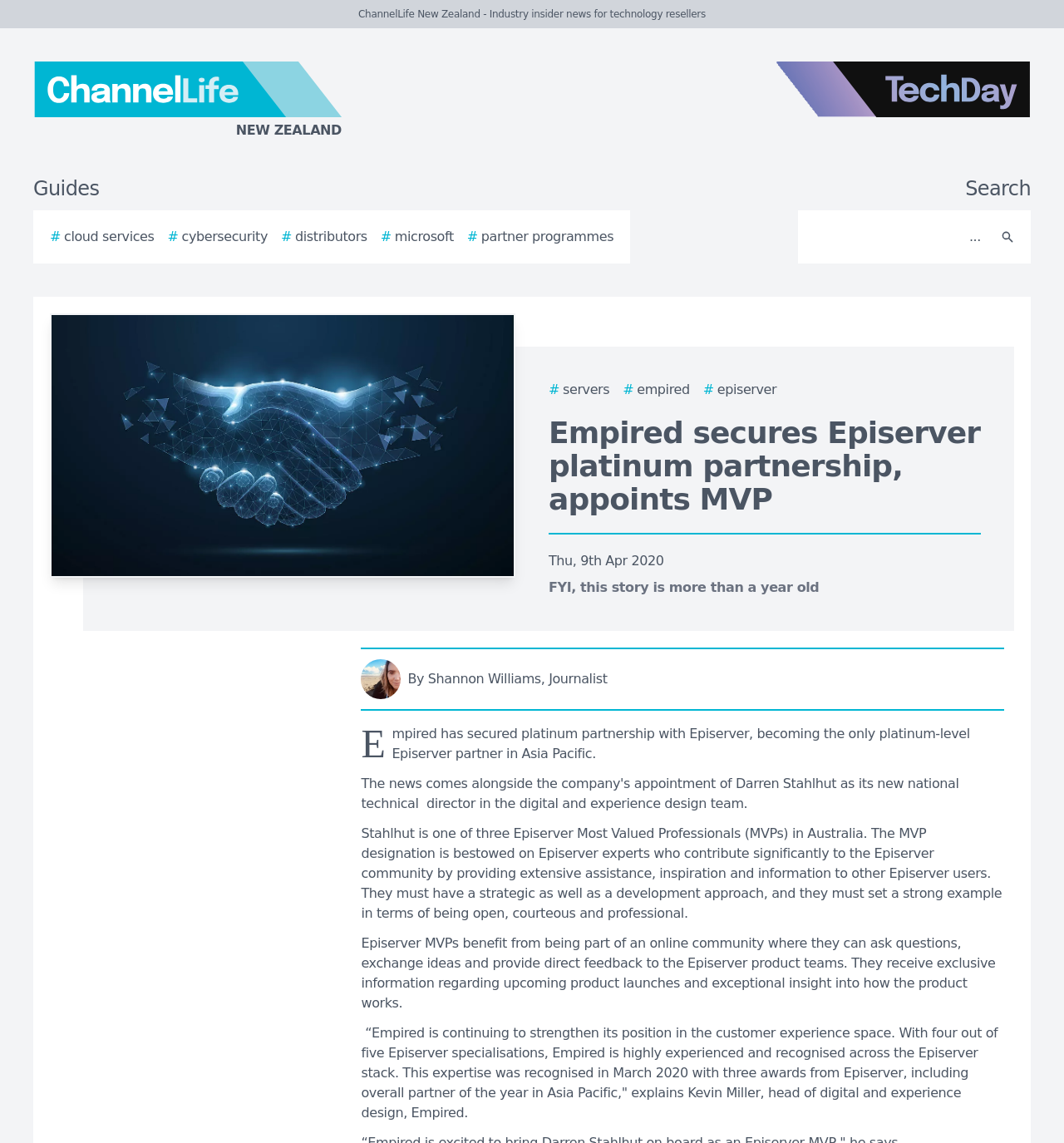Provide the bounding box coordinates of the HTML element described by the text: "# Episerver". The coordinates should be in the format [left, top, right, bottom] with values between 0 and 1.

[0.661, 0.332, 0.73, 0.35]